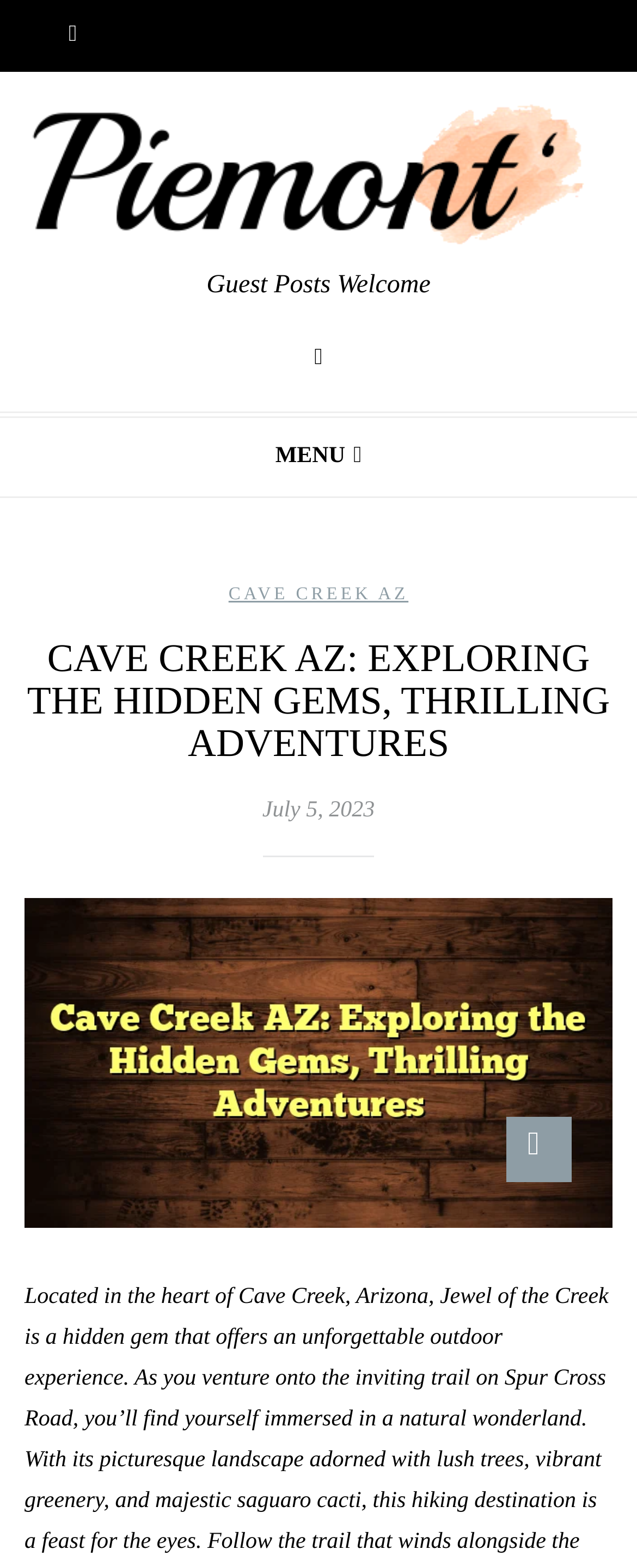Given the element description: "parent_node: Guest Posts Welcome", predict the bounding box coordinates of this UI element. The coordinates must be four float numbers between 0 and 1, given as [left, top, right, bottom].

[0.051, 0.103, 0.949, 0.12]